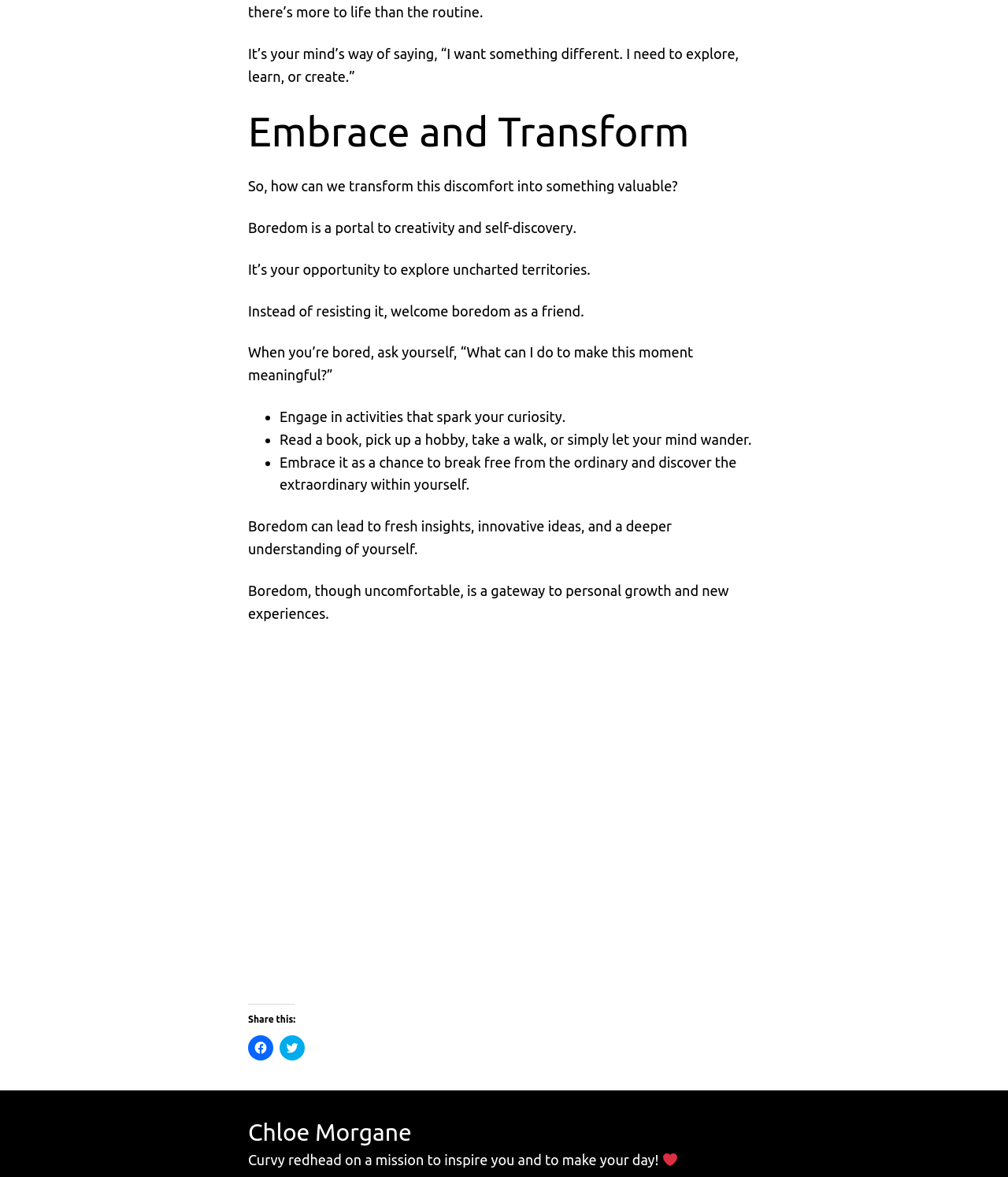Provide a single word or phrase answer to the question: 
What is the symbol at the end of the author's description?

❤️